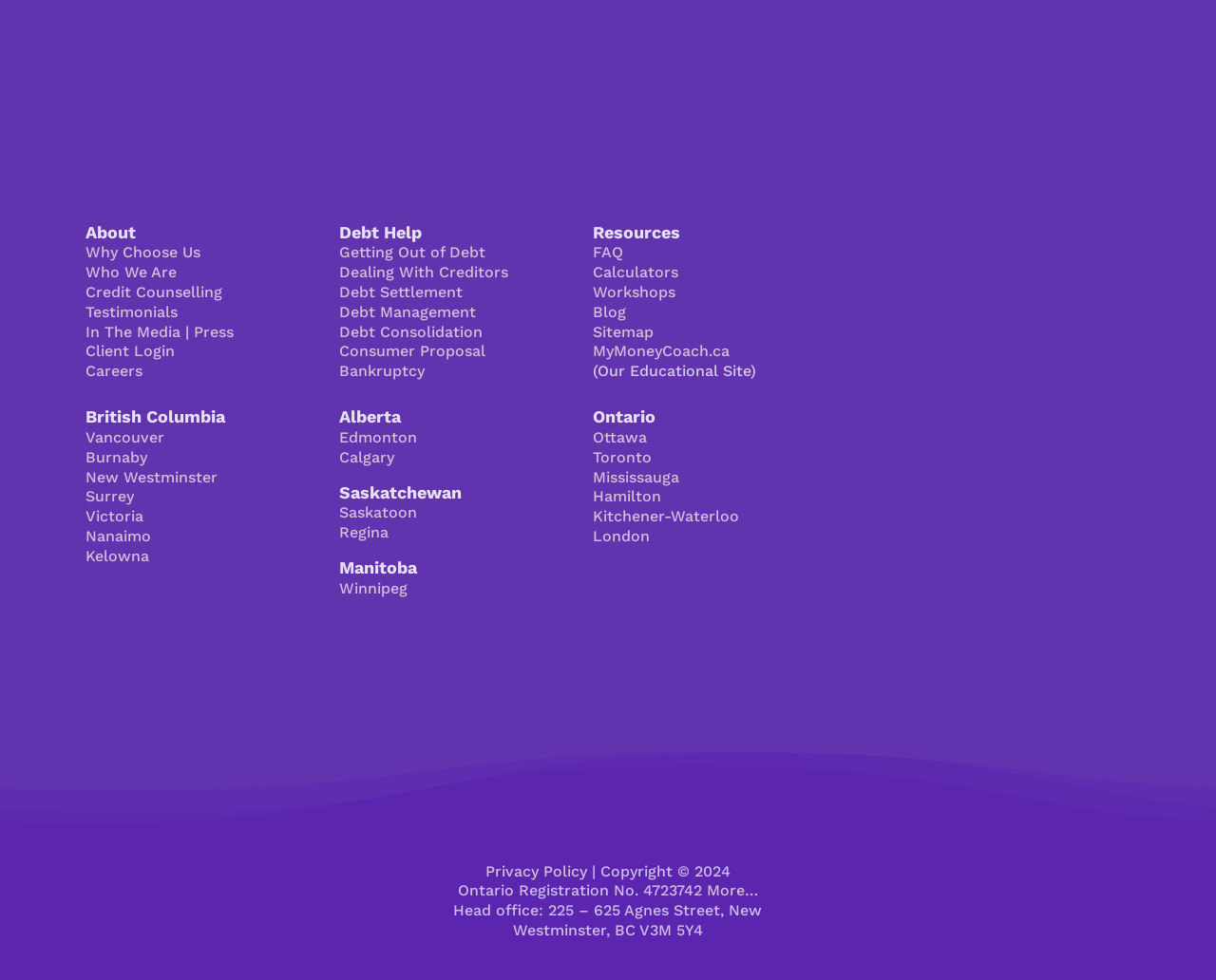Locate the bounding box coordinates of the element that should be clicked to fulfill the instruction: "Visit the Facebook page".

[0.766, 0.922, 0.797, 0.94]